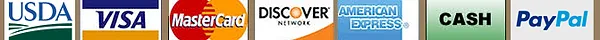Refer to the screenshot and give an in-depth answer to this question: How many credit card logos are shown?

The image displays prominent credit card logos, including Visa, MasterCard, Discover, and American Express, which are four in total.